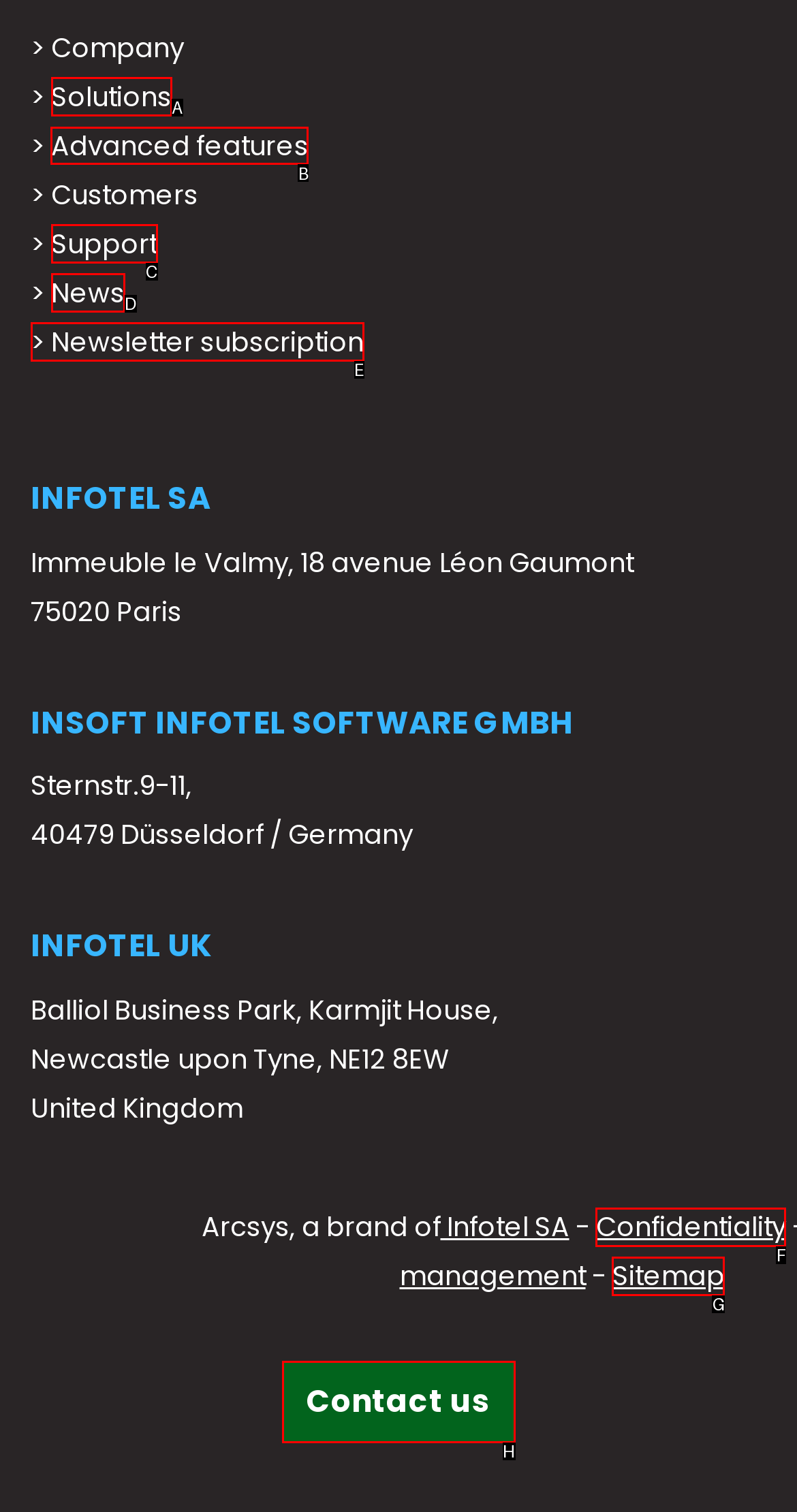Indicate the letter of the UI element that should be clicked to accomplish the task: Contact us. Answer with the letter only.

None